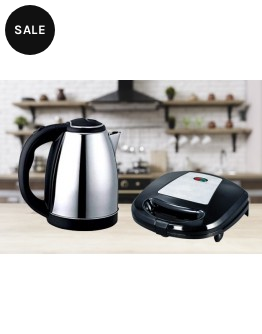What is the material of the kettle?
Look at the image and provide a detailed response to the question.

The material of the kettle can be determined from the caption, which describes the kettle as 'sleek stainless steel electric kettle', indicating that the kettle is made of stainless steel.